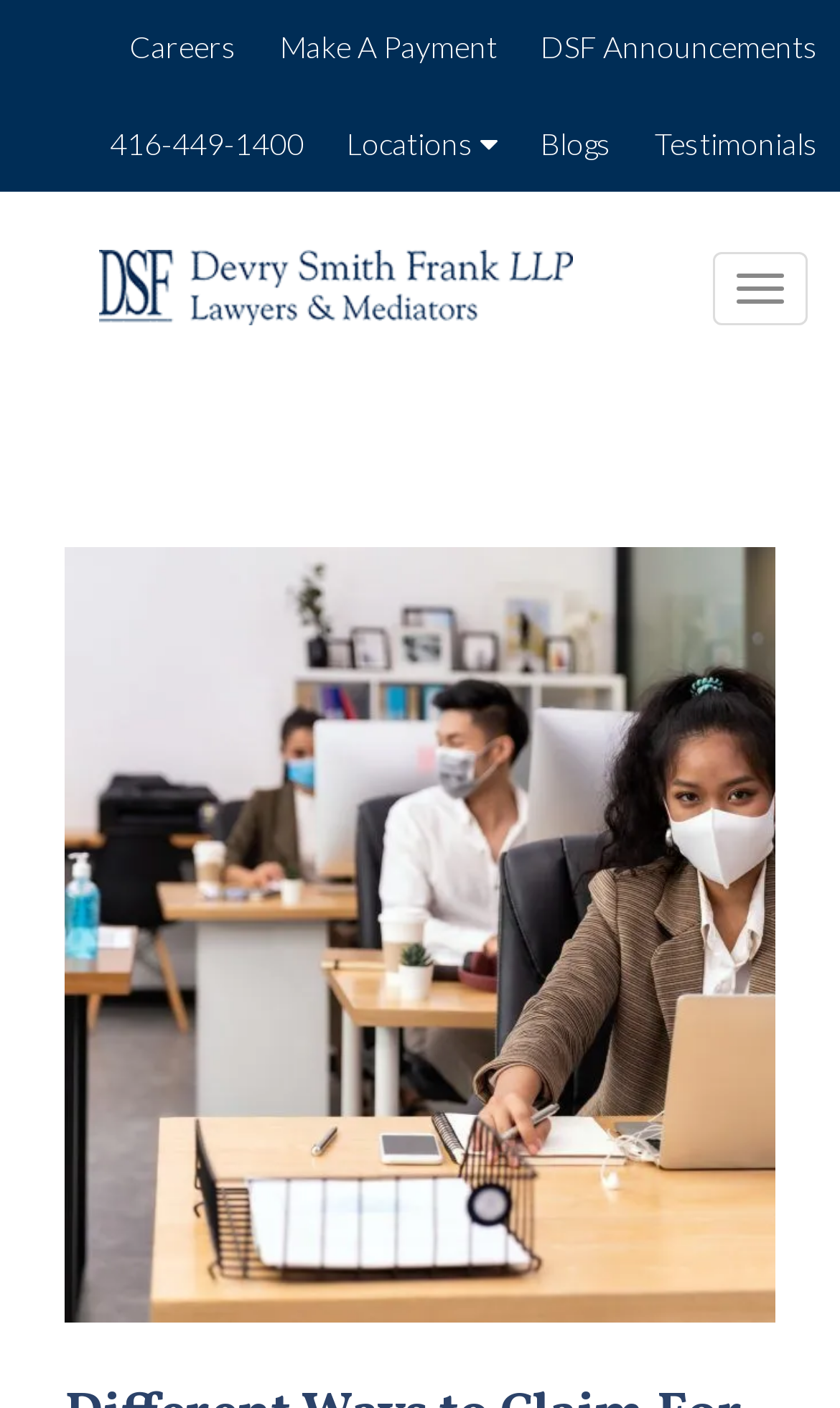Utilize the information from the image to answer the question in detail:
How many images are on the webpage?

I counted the number of image elements on the webpage, which are the logo of 'DSF Toronto Law Firm' and another image with no alt text. There are 2 images in total.